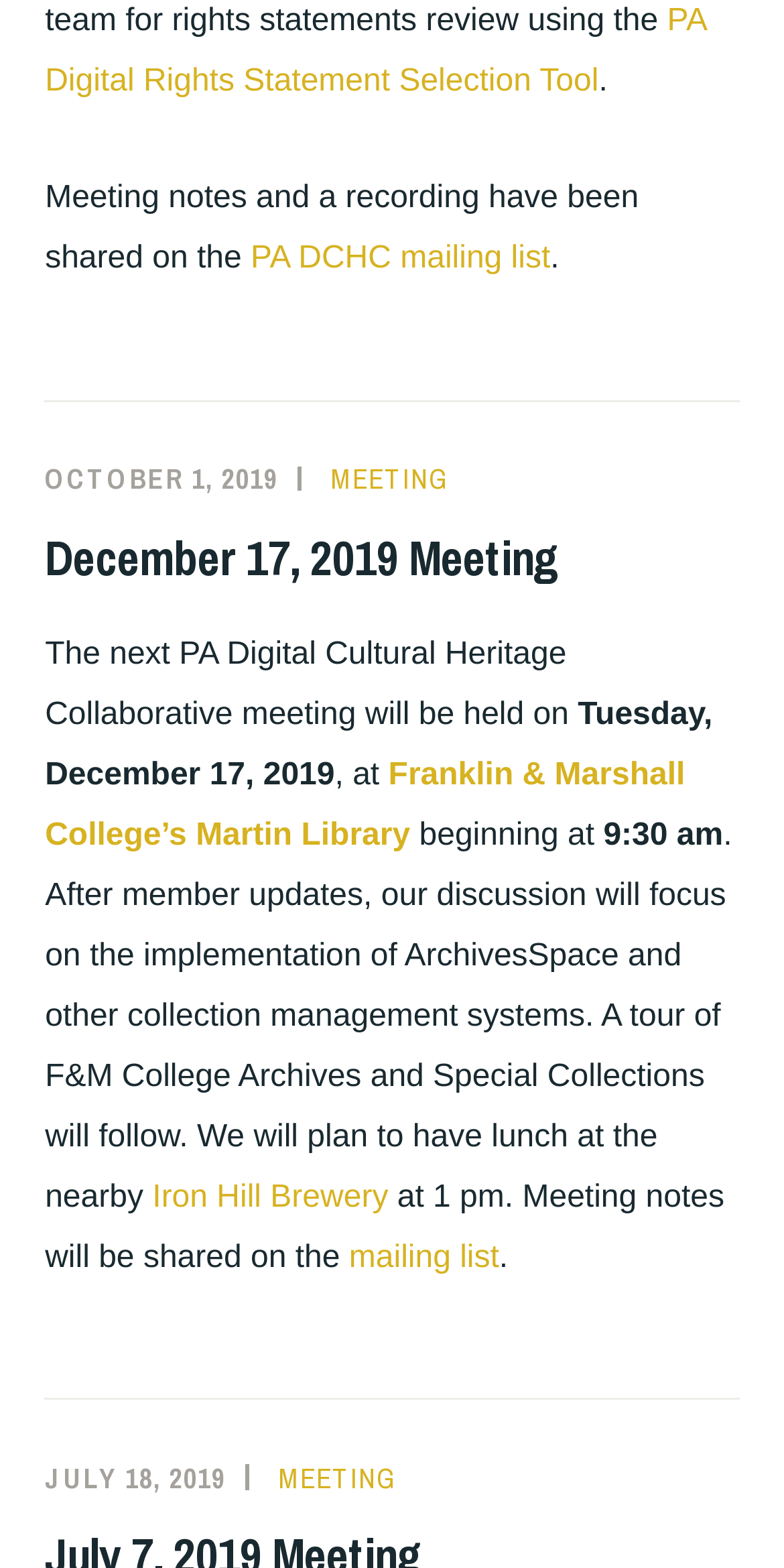What is the date of the next PA Digital Cultural Heritage Collaborative meeting?
Look at the image and answer with only one word or phrase.

December 17, 2019